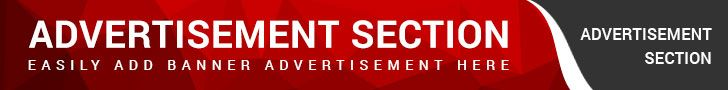Using the information from the screenshot, answer the following question thoroughly:
What color is the background of the banner?

The caption describes the background of the banner as a 'dynamic gradient of red hues', which implies that the dominant color of the background is red.